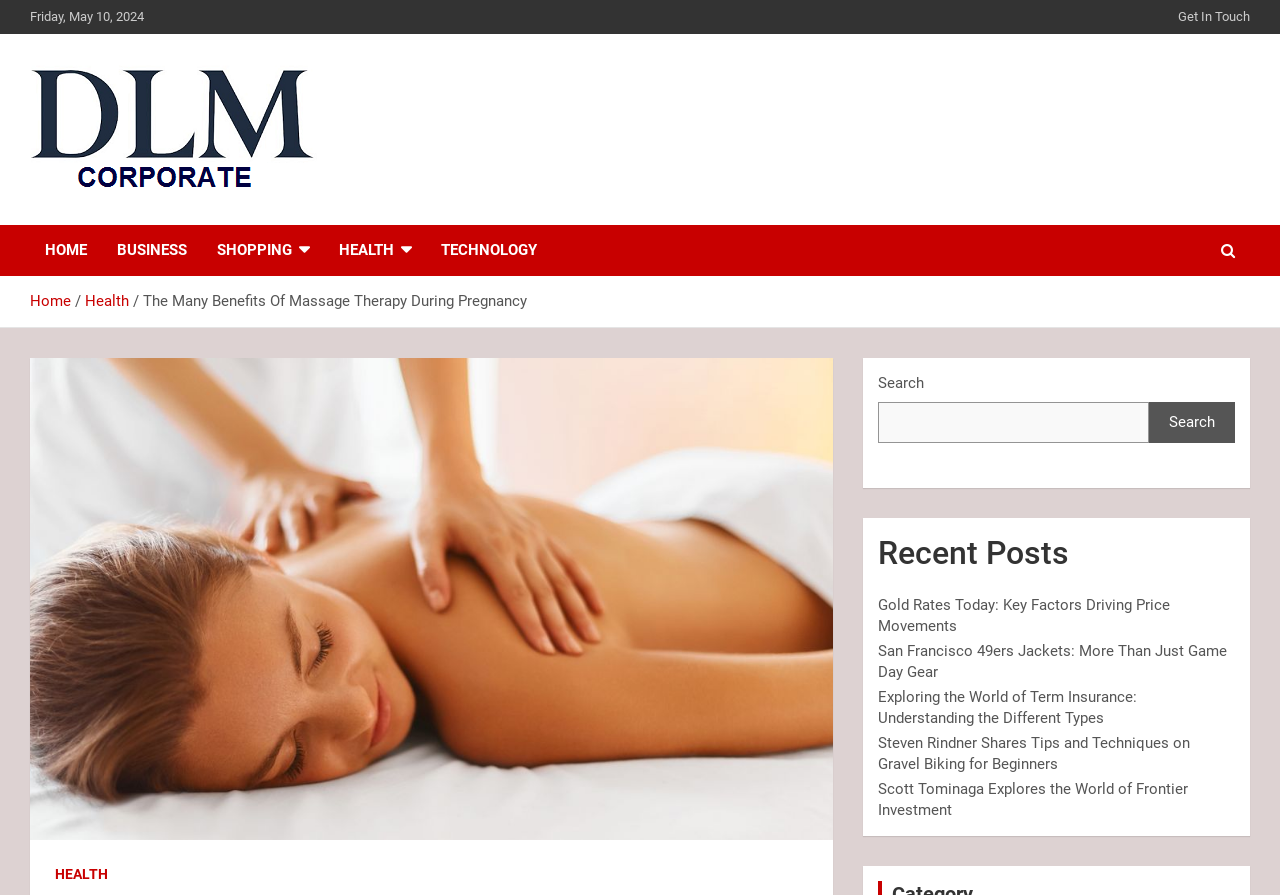Determine the bounding box coordinates of the region that needs to be clicked to achieve the task: "Go to 'HEALTH'".

[0.253, 0.252, 0.333, 0.309]